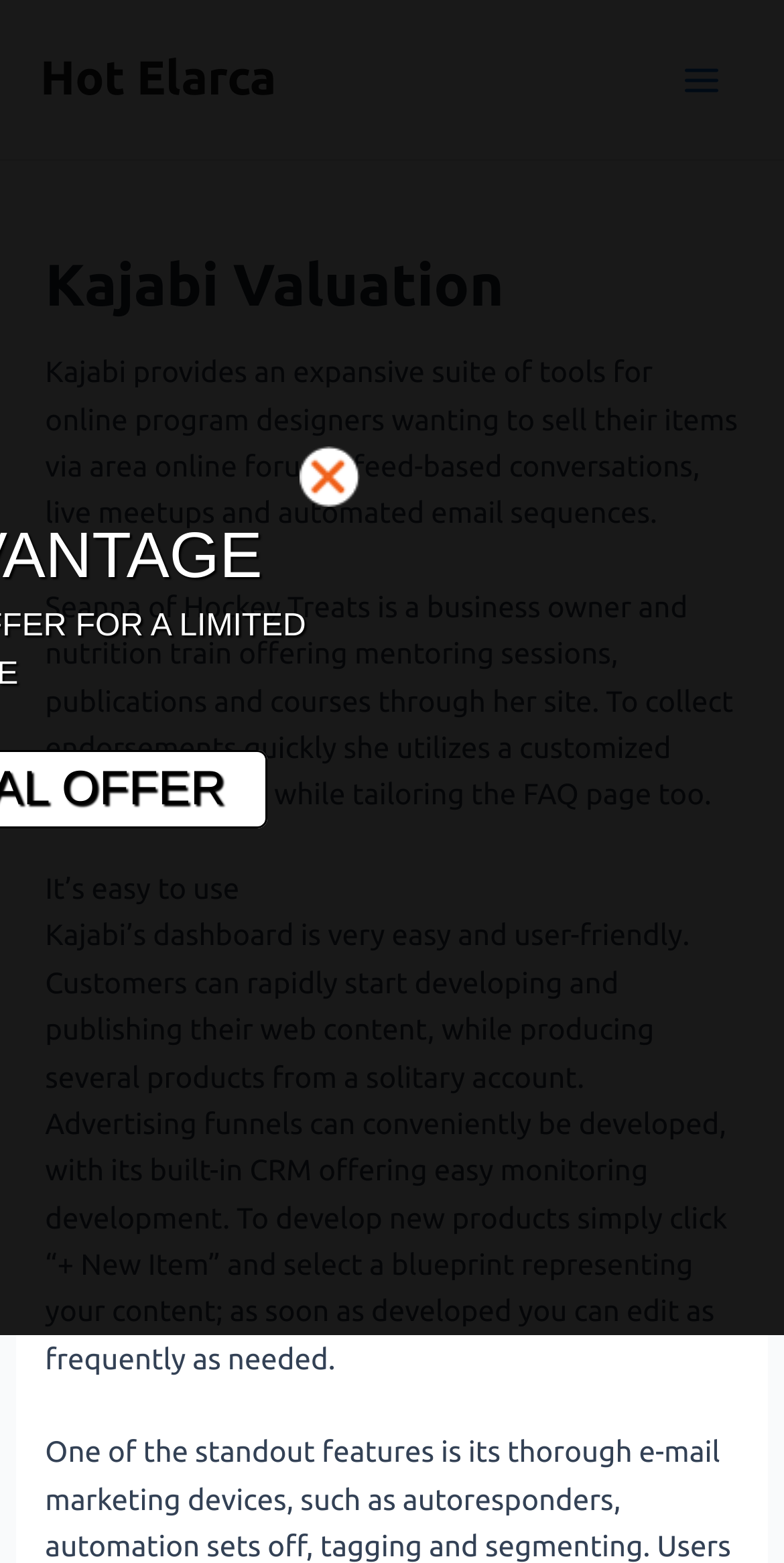Given the element description Hot Elarca, predict the bounding box coordinates for the UI element in the webpage screenshot. The format should be (top-left x, top-left y, bottom-right x, bottom-right y), and the values should be between 0 and 1.

[0.051, 0.034, 0.352, 0.067]